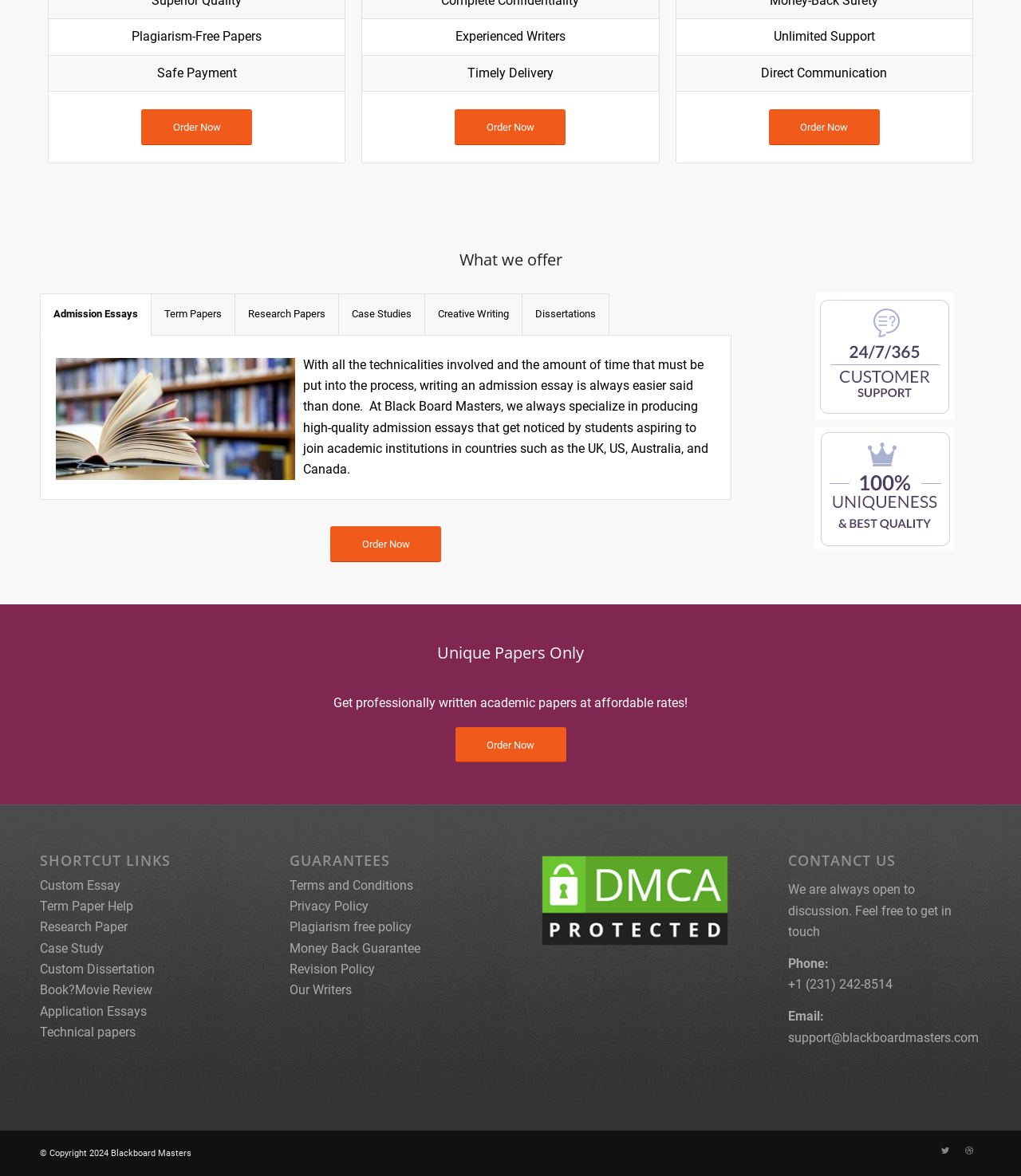Provide a thorough and detailed response to the question by examining the image: 
What is the email address to contact the website's support?

I found the email address in the 'CONTANCT US' section at the bottom of the webpage, which provides contact information for users to get in touch with the website's support team via email.